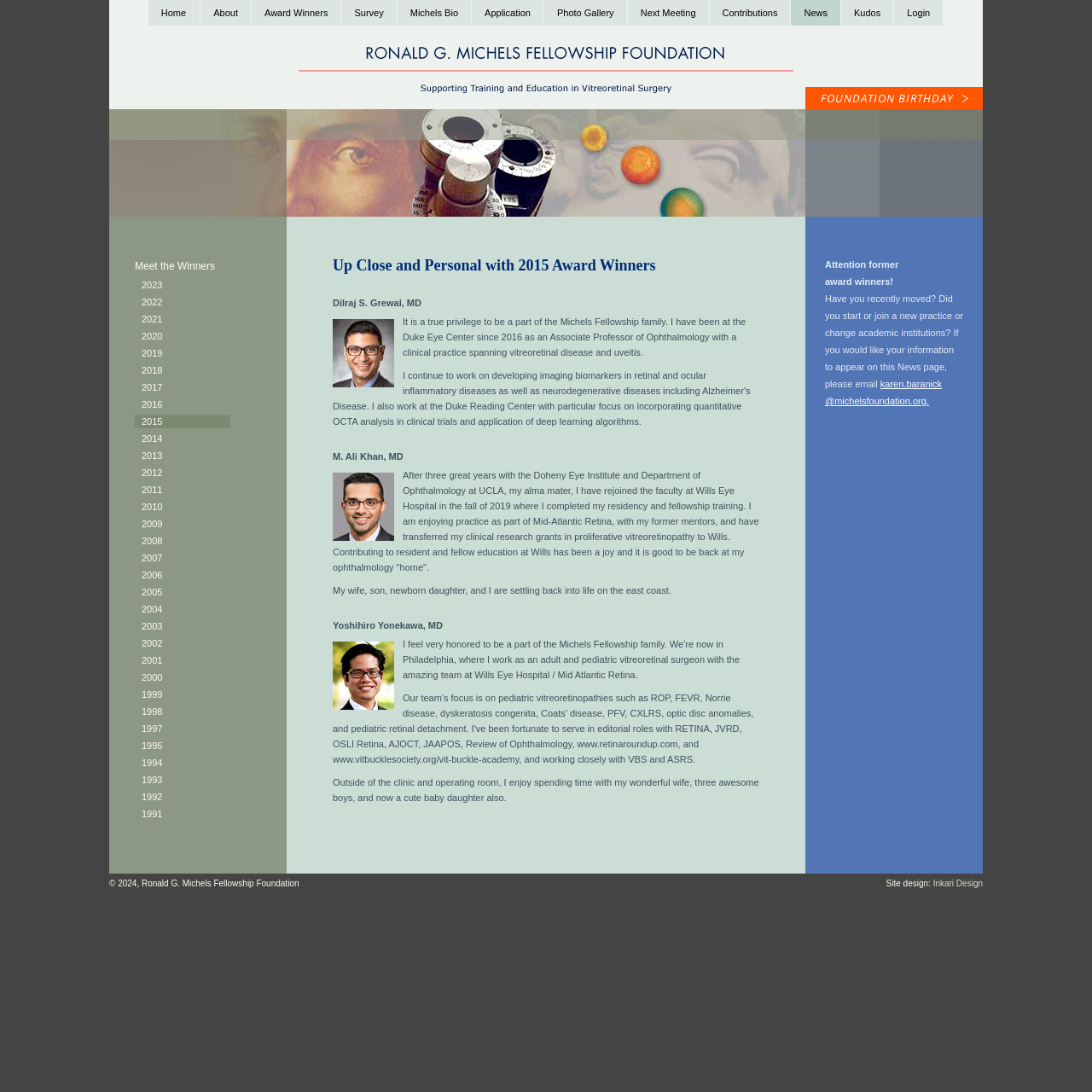Please identify and generate the text content of the webpage's main heading.

Up Close and Personal with 2015 Award Winners